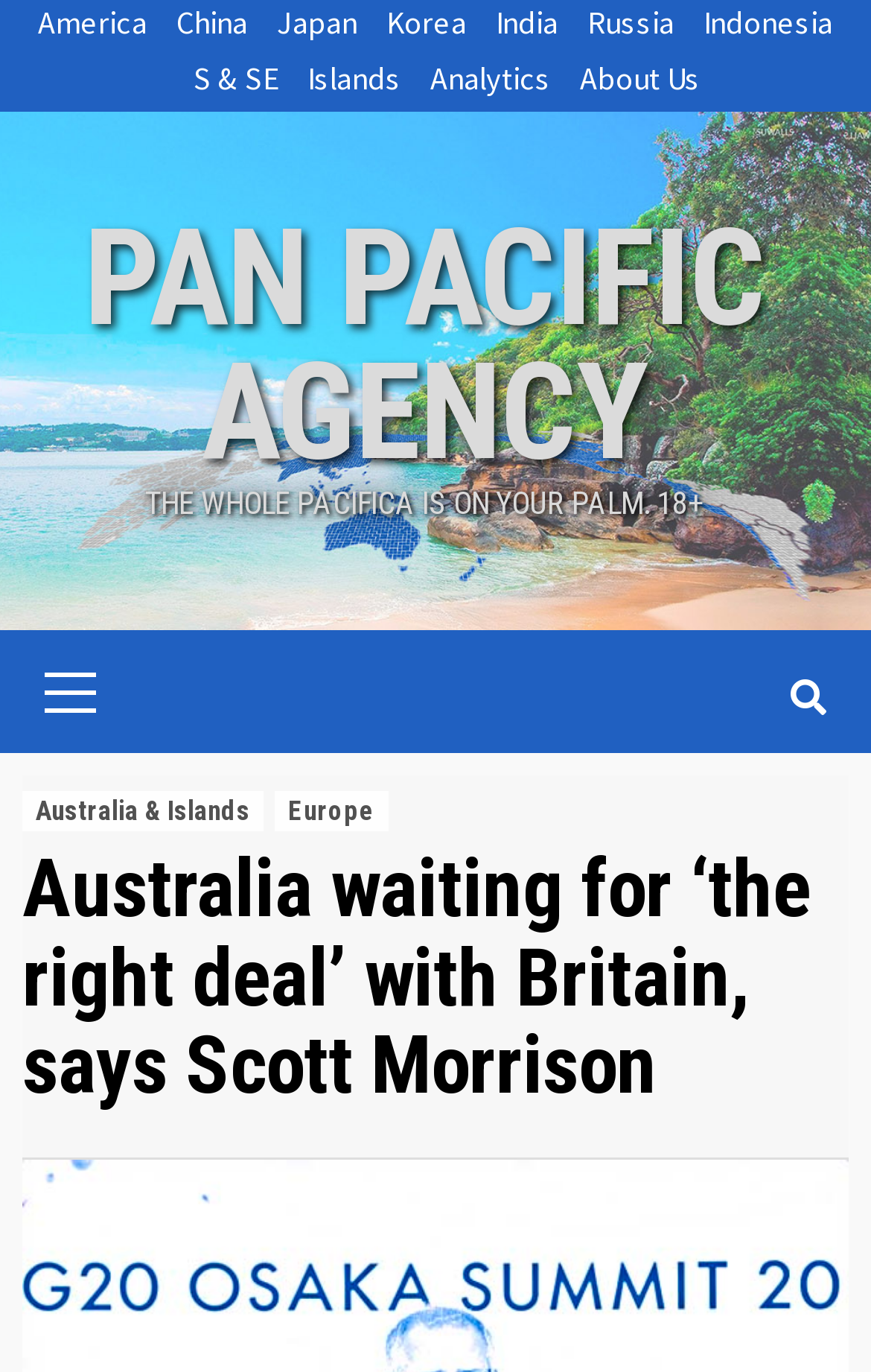Can you find the bounding box coordinates for the UI element given this description: "About Us"? Provide the coordinates as four float numbers between 0 and 1: [left, top, right, bottom].

[0.64, 0.041, 0.804, 0.081]